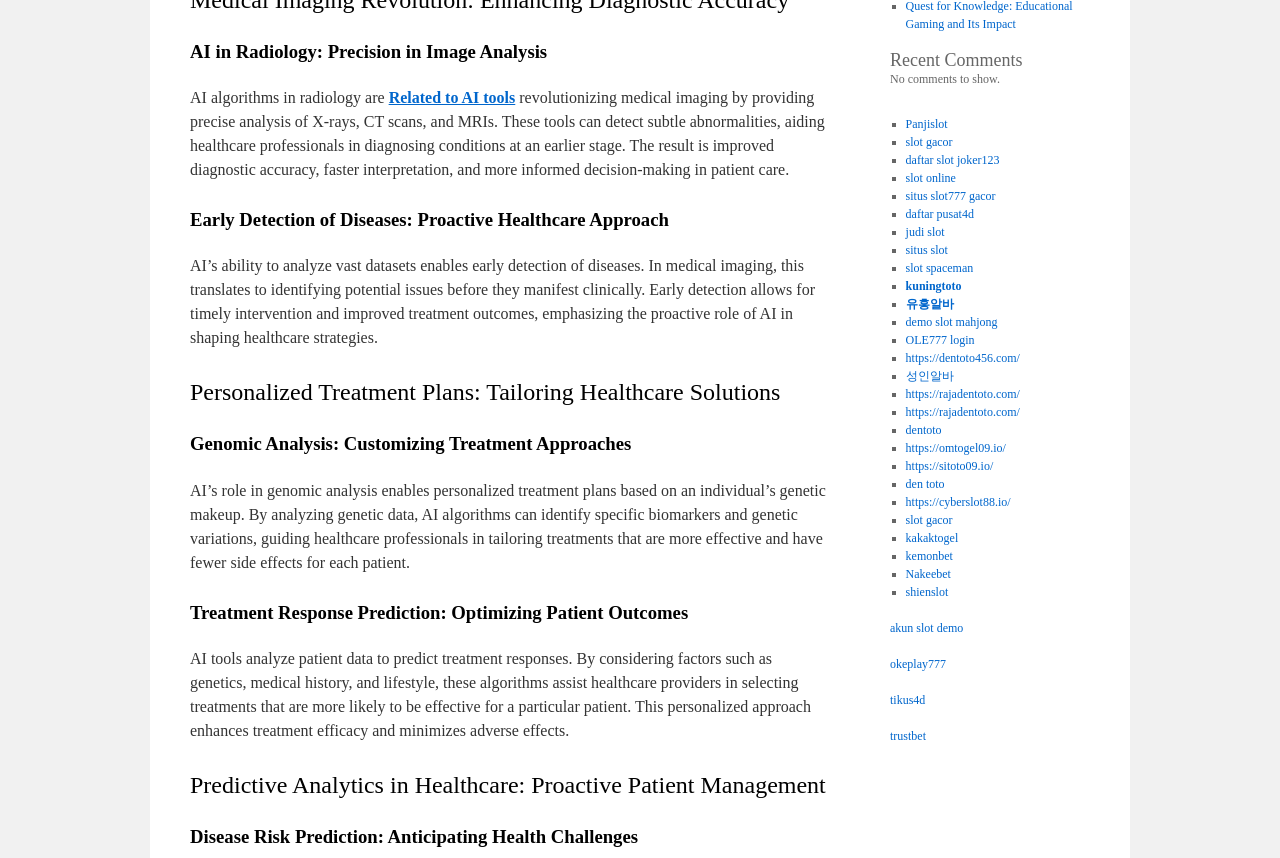Show the bounding box coordinates for the HTML element described as: "Previous".

None